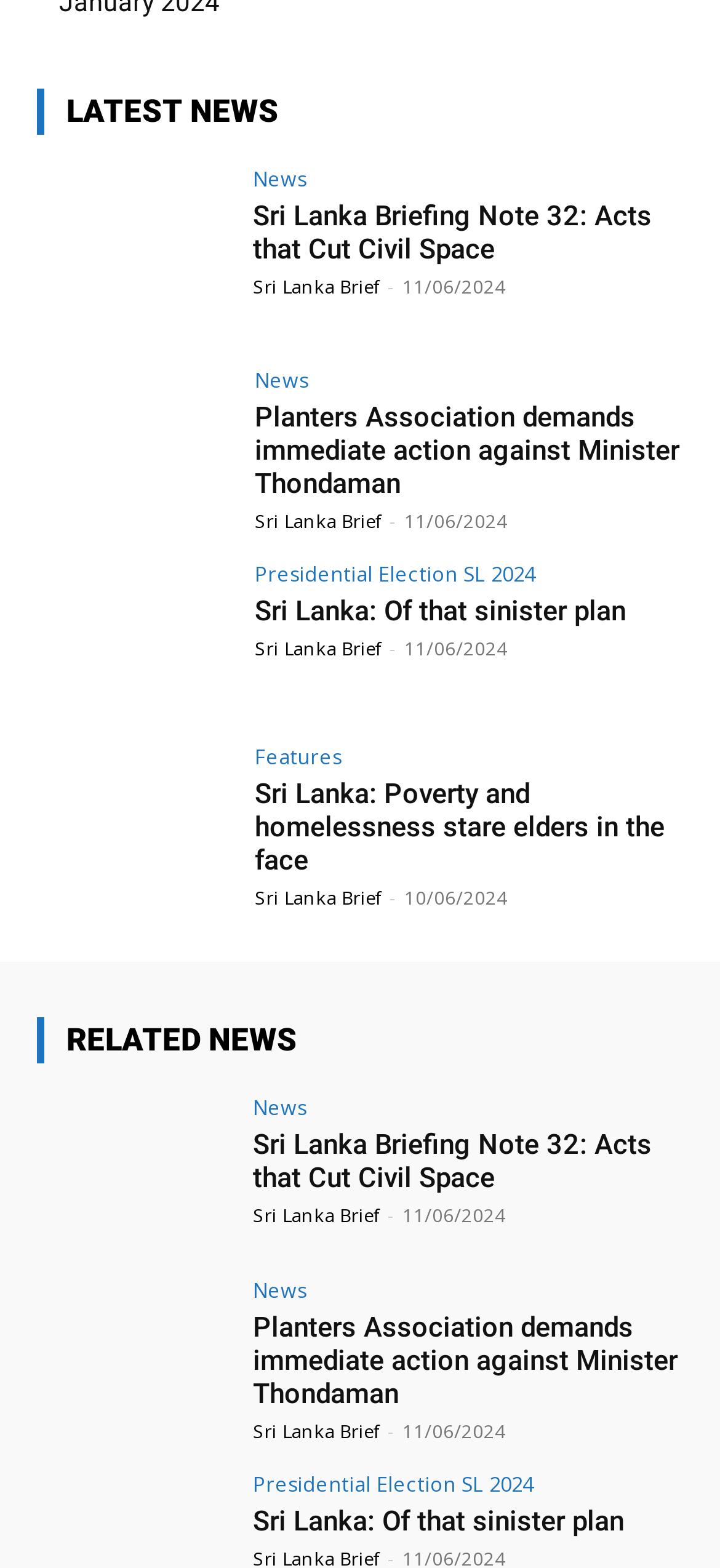What is the category of the news article 'Presidential Election SL 2024'?
Look at the image and provide a detailed response to the question.

The category of the news article 'Presidential Election SL 2024' is 'Presidential Election SL 2024', as indicated by the link next to the article.